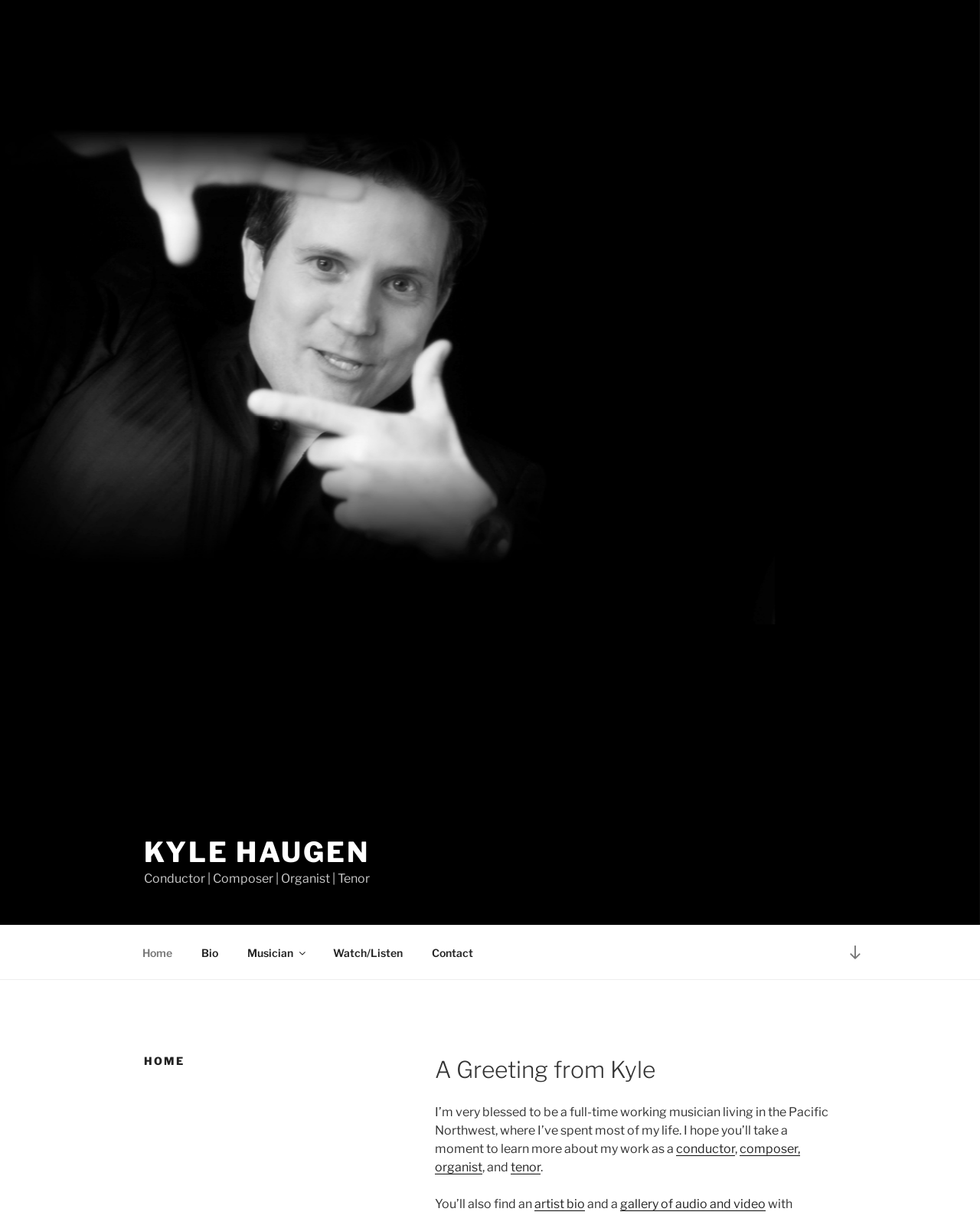Locate the bounding box coordinates of the area that needs to be clicked to fulfill the following instruction: "Click on the Home link". The coordinates should be in the format of four float numbers between 0 and 1, namely [left, top, right, bottom].

[0.131, 0.768, 0.189, 0.799]